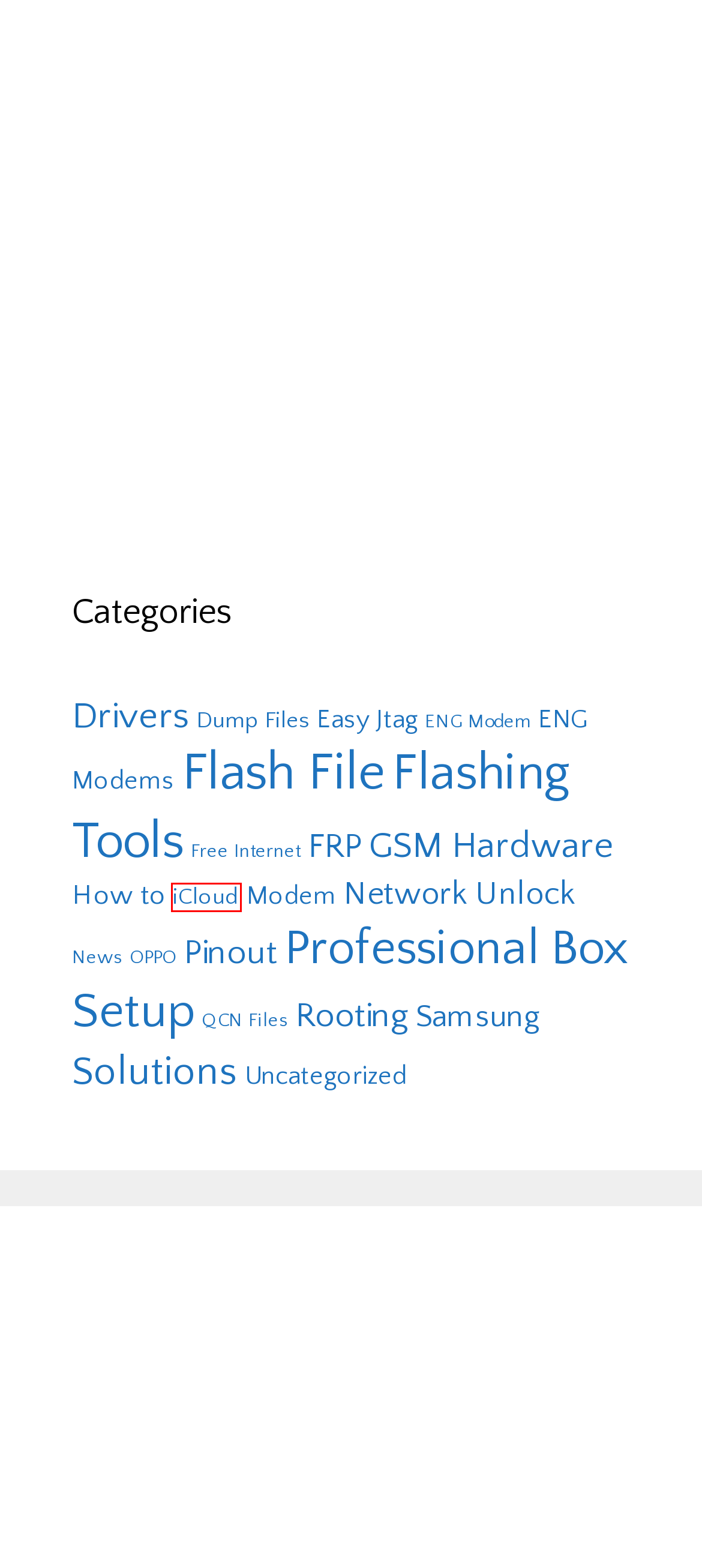You have a screenshot of a webpage with a red rectangle bounding box around a UI element. Choose the best description that matches the new page after clicking the element within the bounding box. The candidate descriptions are:
A. iCloud
B. Flash File
C. ENG Modems
D. Network Unlock
E. Drivers
F. Pinout
G. How to
H. Rooting

A